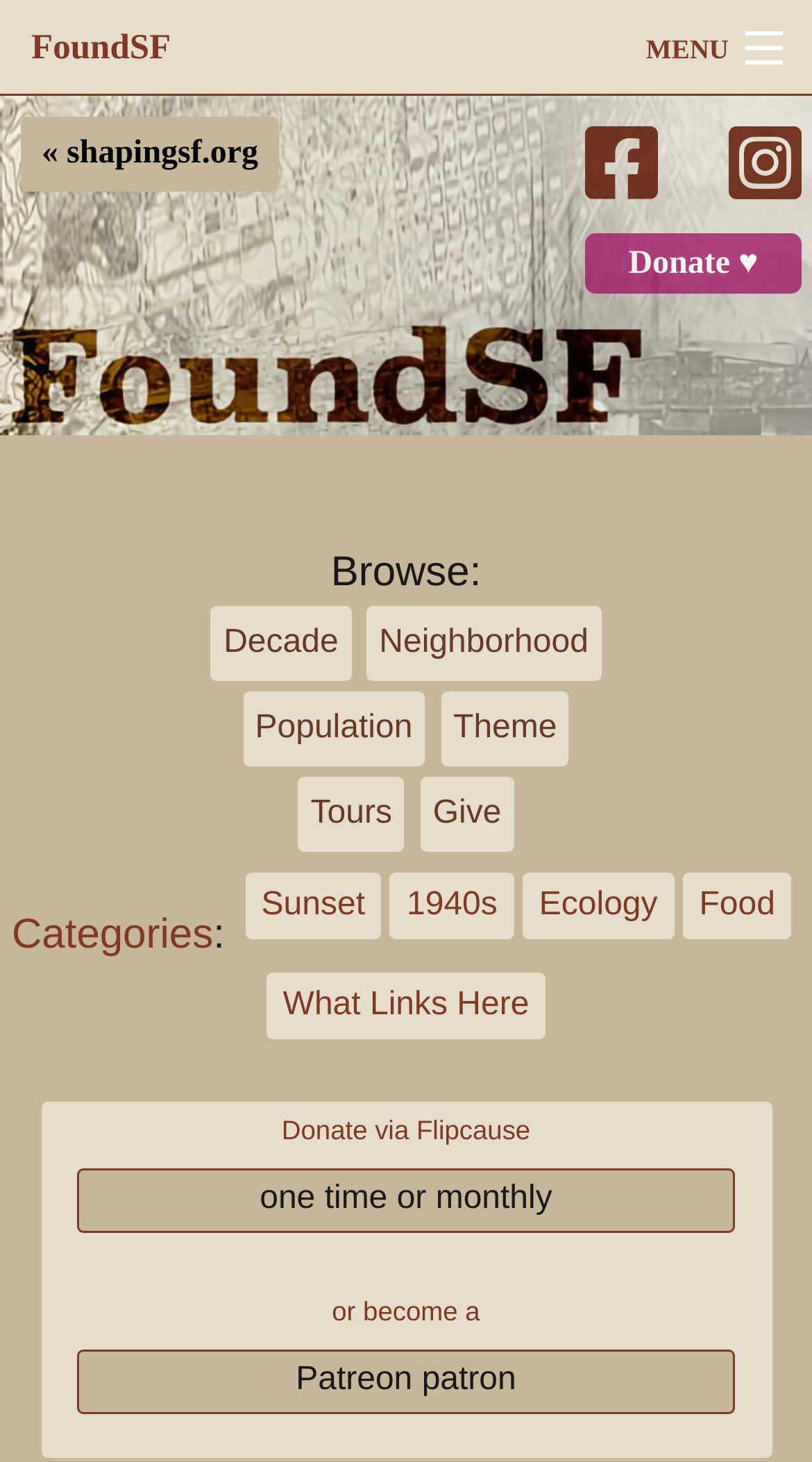Locate the bounding box coordinates of the region to be clicked to comply with the following instruction: "Search FoundSF". The coordinates must be four float numbers between 0 and 1, in the form [left, top, right, bottom].

[0.051, 0.129, 0.635, 0.169]